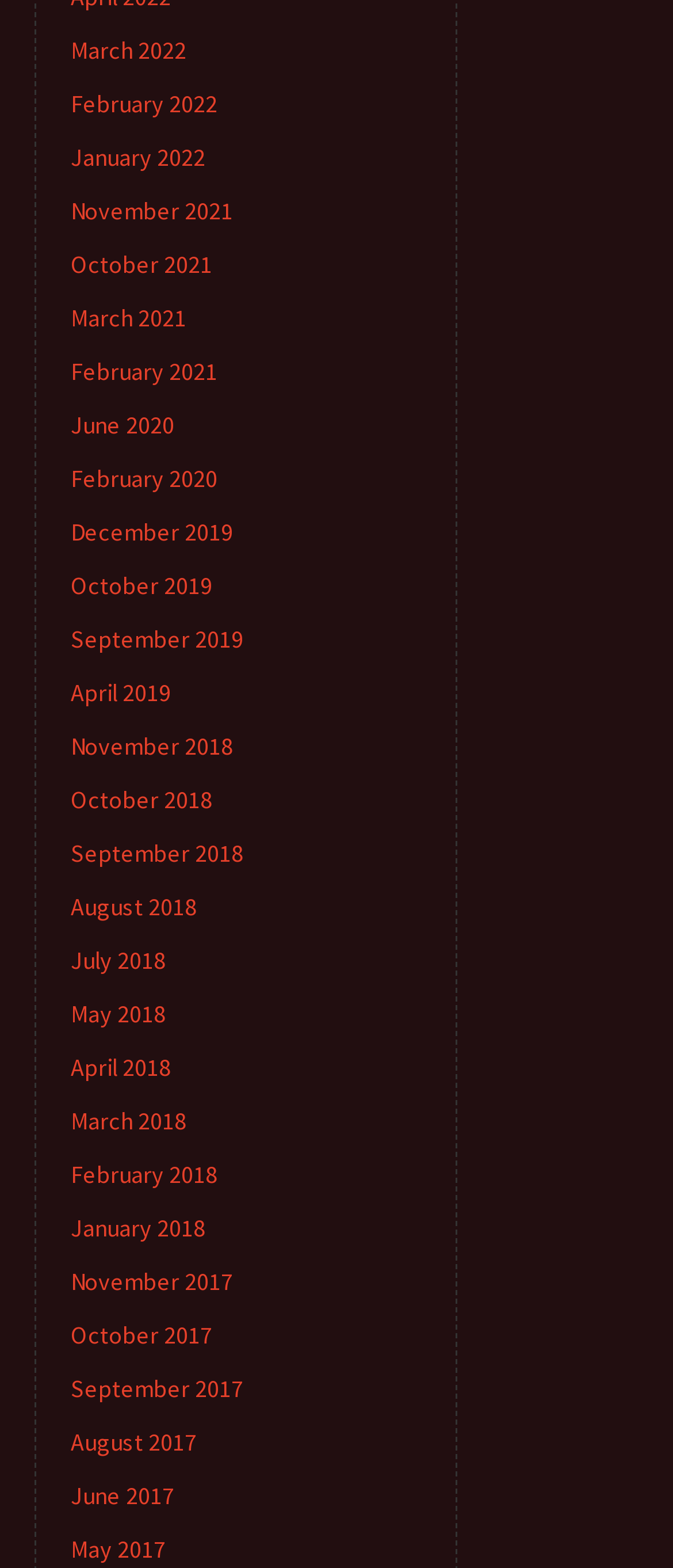Please identify the bounding box coordinates of the area I need to click to accomplish the following instruction: "Enter your name".

None